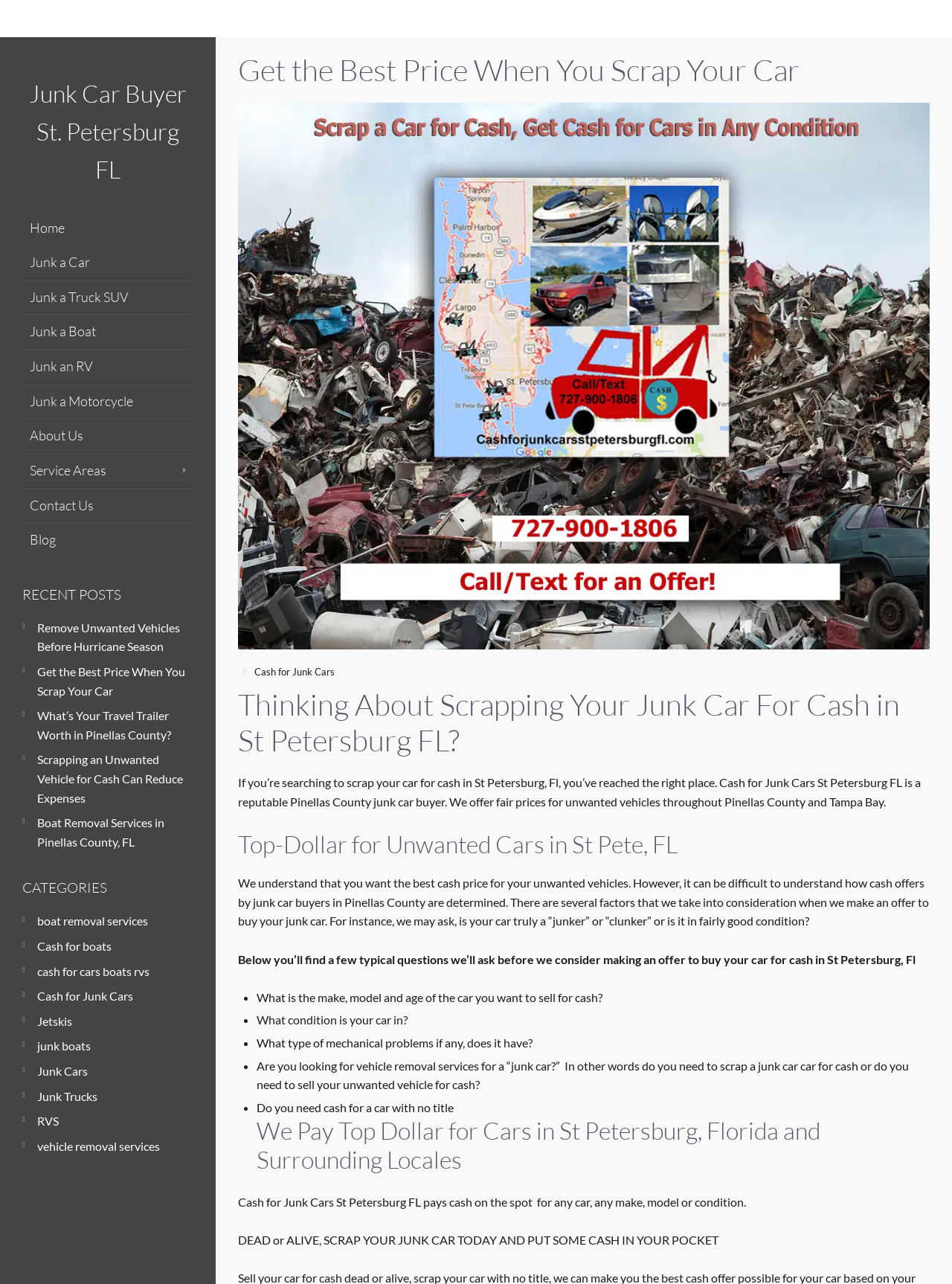Given the description of the UI element: "Cash for Junk Cars", predict the bounding box coordinates in the form of [left, top, right, bottom], with each value being a float between 0 and 1.

[0.039, 0.77, 0.14, 0.781]